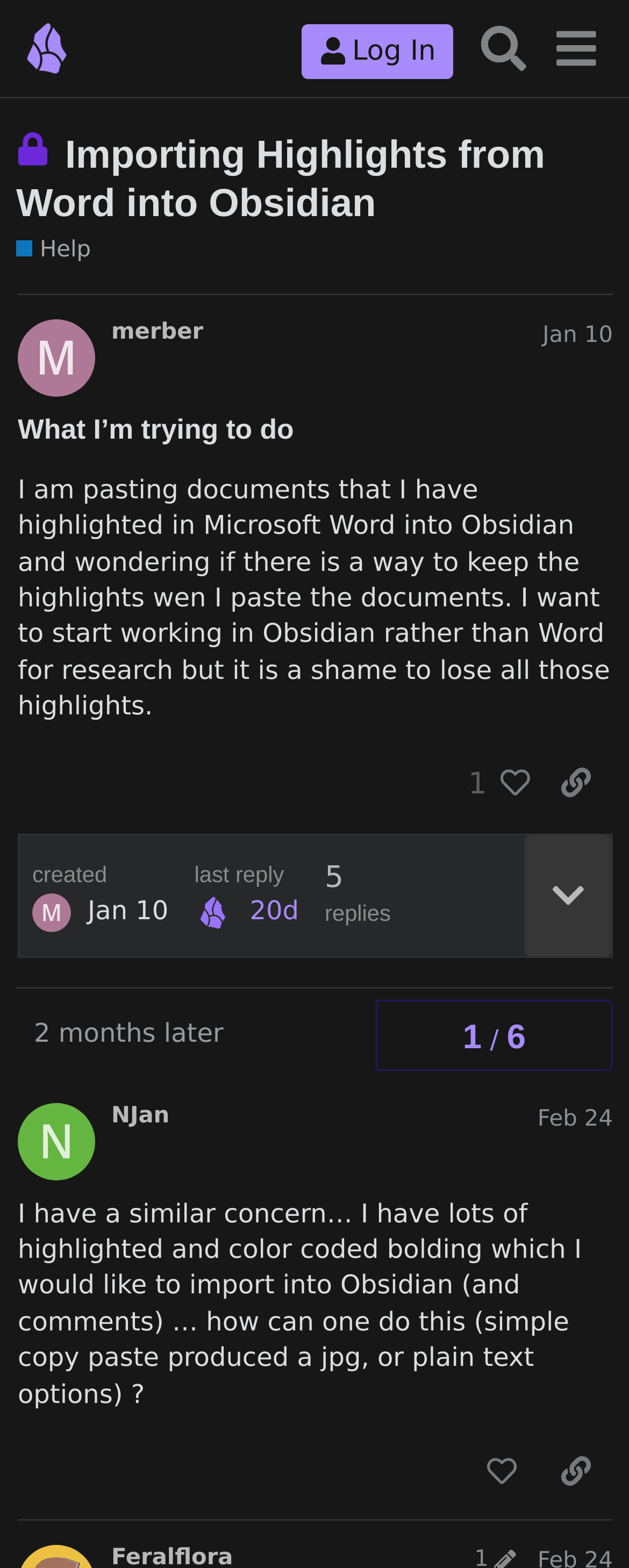Please specify the bounding box coordinates of the area that should be clicked to accomplish the following instruction: "Copy a link to the post". The coordinates should consist of four float numbers between 0 and 1, i.e., [left, top, right, bottom].

[0.856, 0.479, 0.974, 0.522]